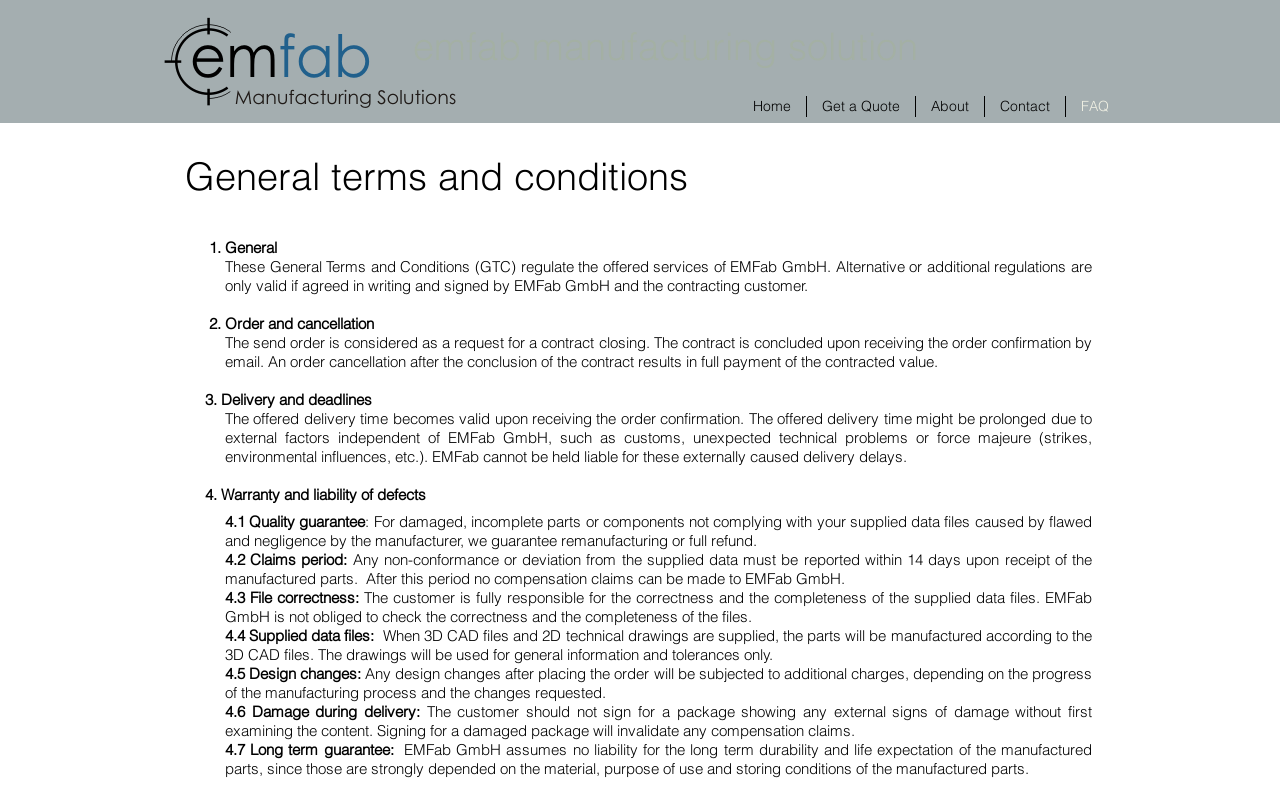From the given element description: "Get a Quote", find the bounding box for the UI element. Provide the coordinates as four float numbers between 0 and 1, in the order [left, top, right, bottom].

[0.63, 0.122, 0.714, 0.148]